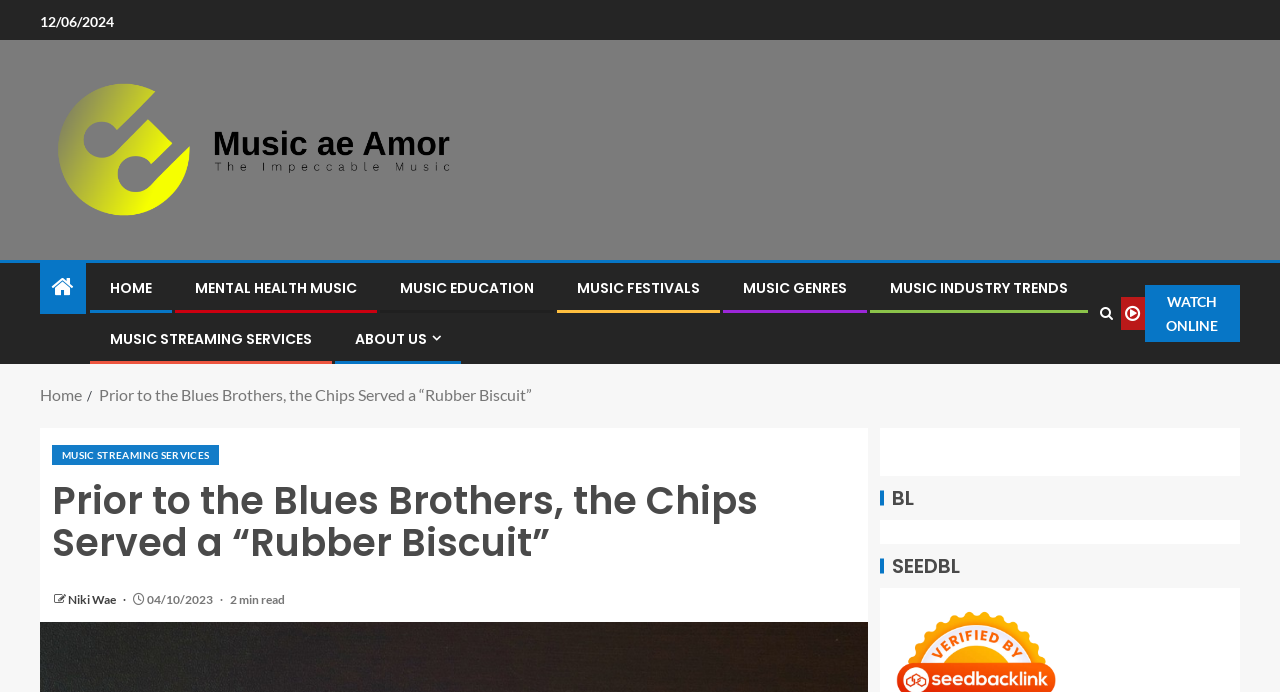Please find the top heading of the webpage and generate its text.

Prior to the Blues Brothers, the Chips Served a “Rubber Biscuit”